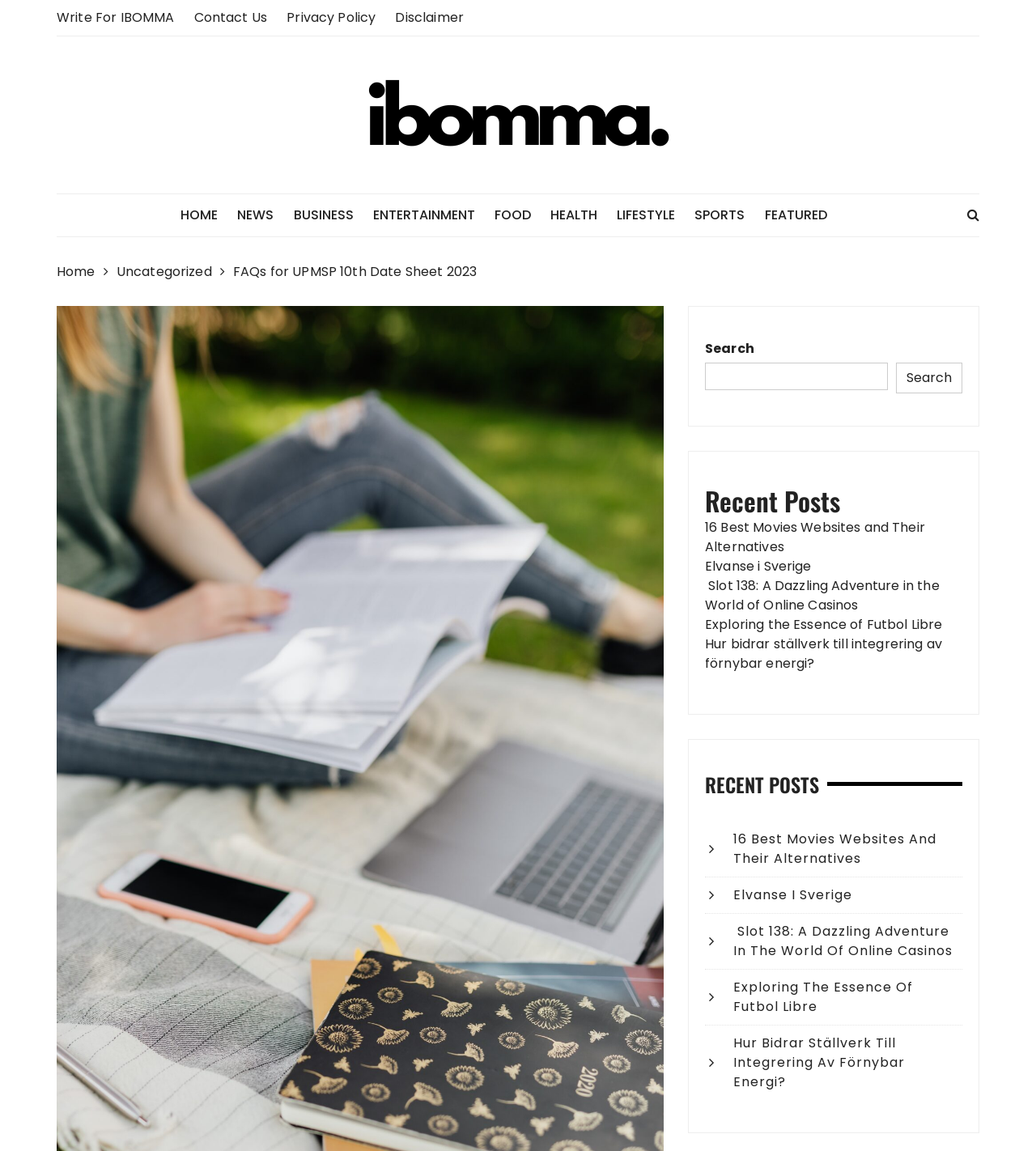Determine the coordinates of the bounding box that should be clicked to complete the instruction: "View recent post 16 Best Movies Websites and Their Alternatives". The coordinates should be represented by four float numbers between 0 and 1: [left, top, right, bottom].

[0.68, 0.45, 0.893, 0.483]